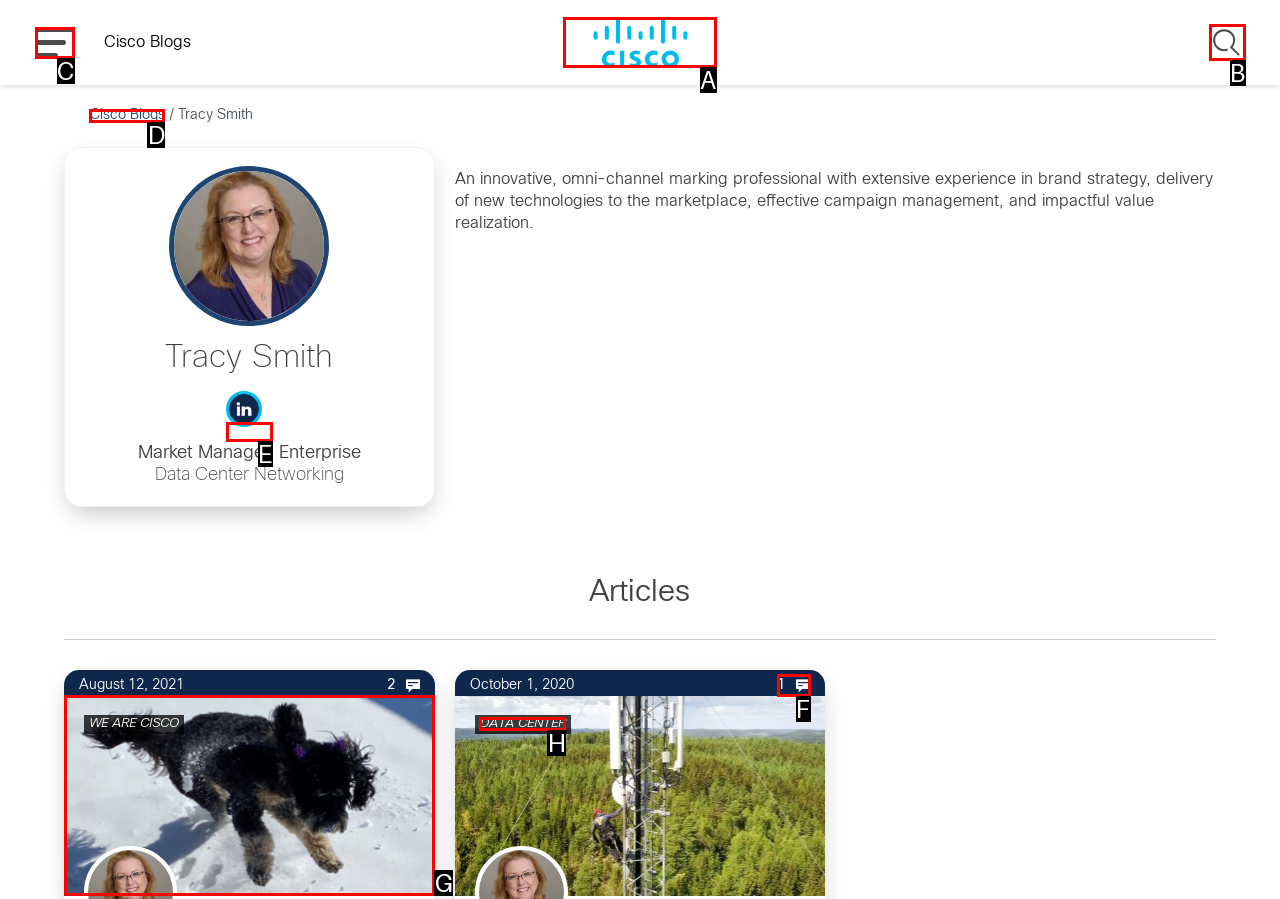Given the description: parent_node: August 12, 2021, identify the corresponding option. Answer with the letter of the appropriate option directly.

G